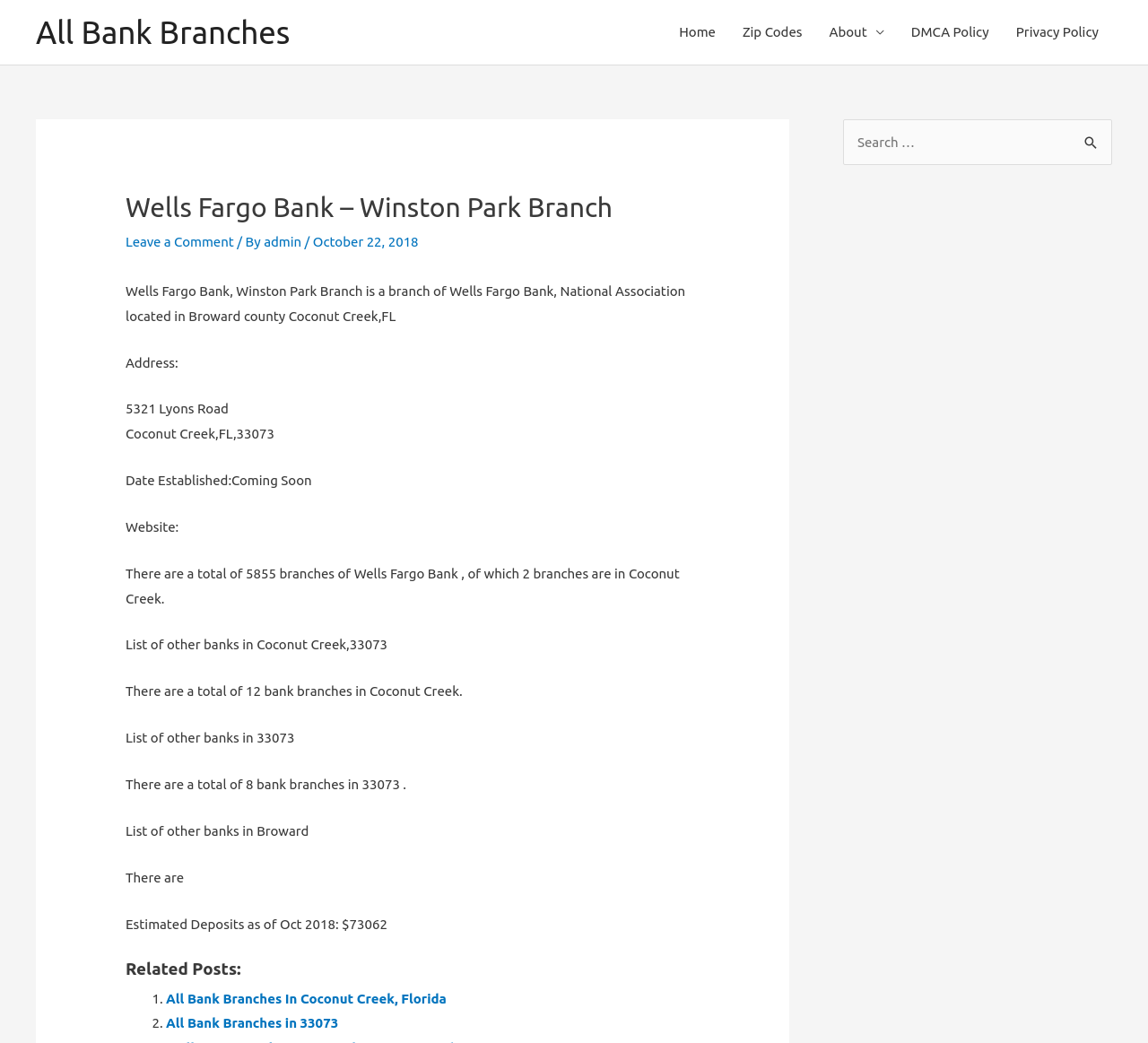Locate the bounding box coordinates of the UI element described by: "All Bank Branches in 33073". The bounding box coordinates should consist of four float numbers between 0 and 1, i.e., [left, top, right, bottom].

[0.145, 0.974, 0.295, 0.988]